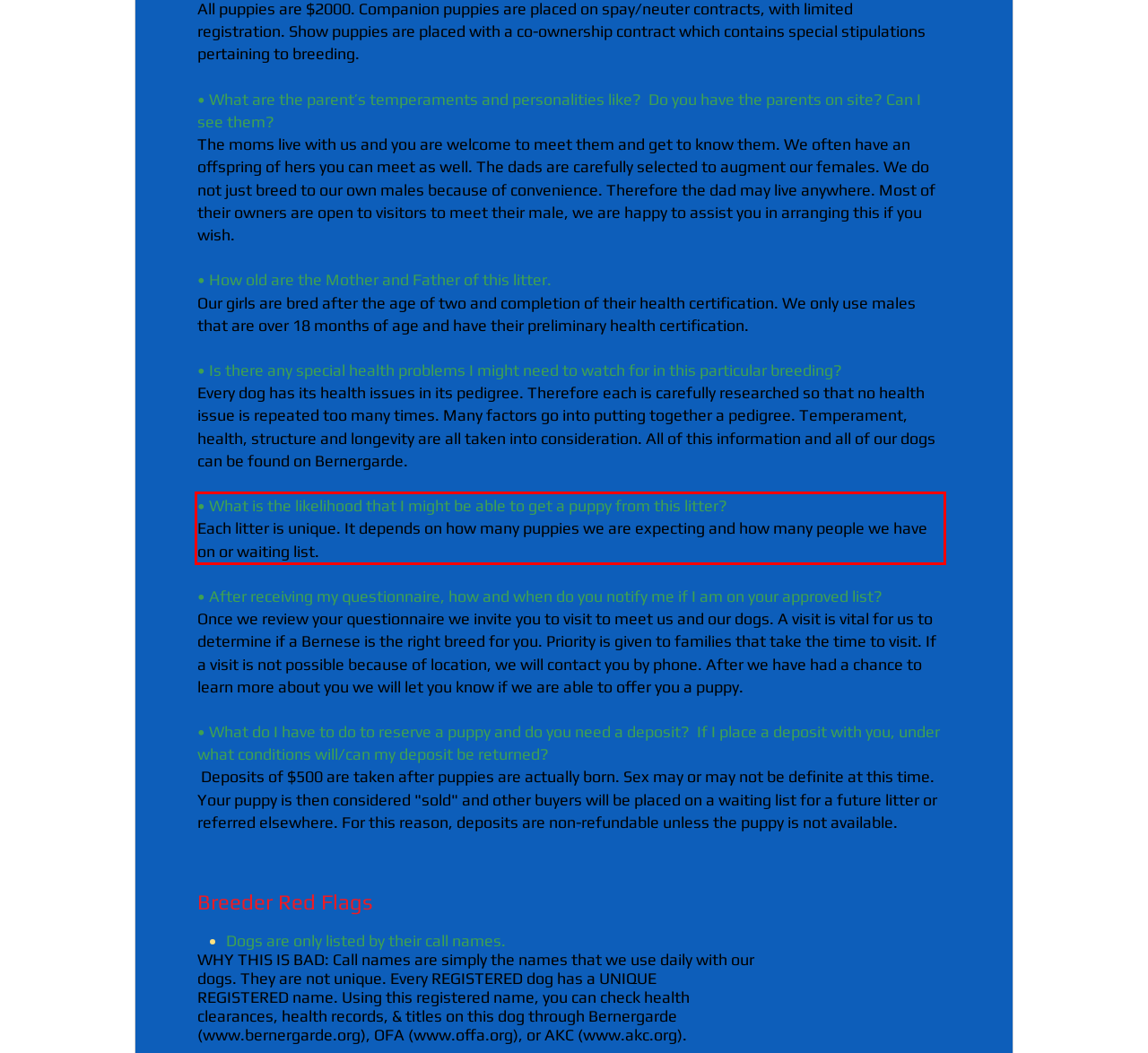Given a screenshot of a webpage with a red bounding box, extract the text content from the UI element inside the red bounding box.

• What is the likelihood that I might be able to get a puppy from this litter? Each litter is unique. It depends on how many puppies we are expecting and how many people we have on or waiting list.